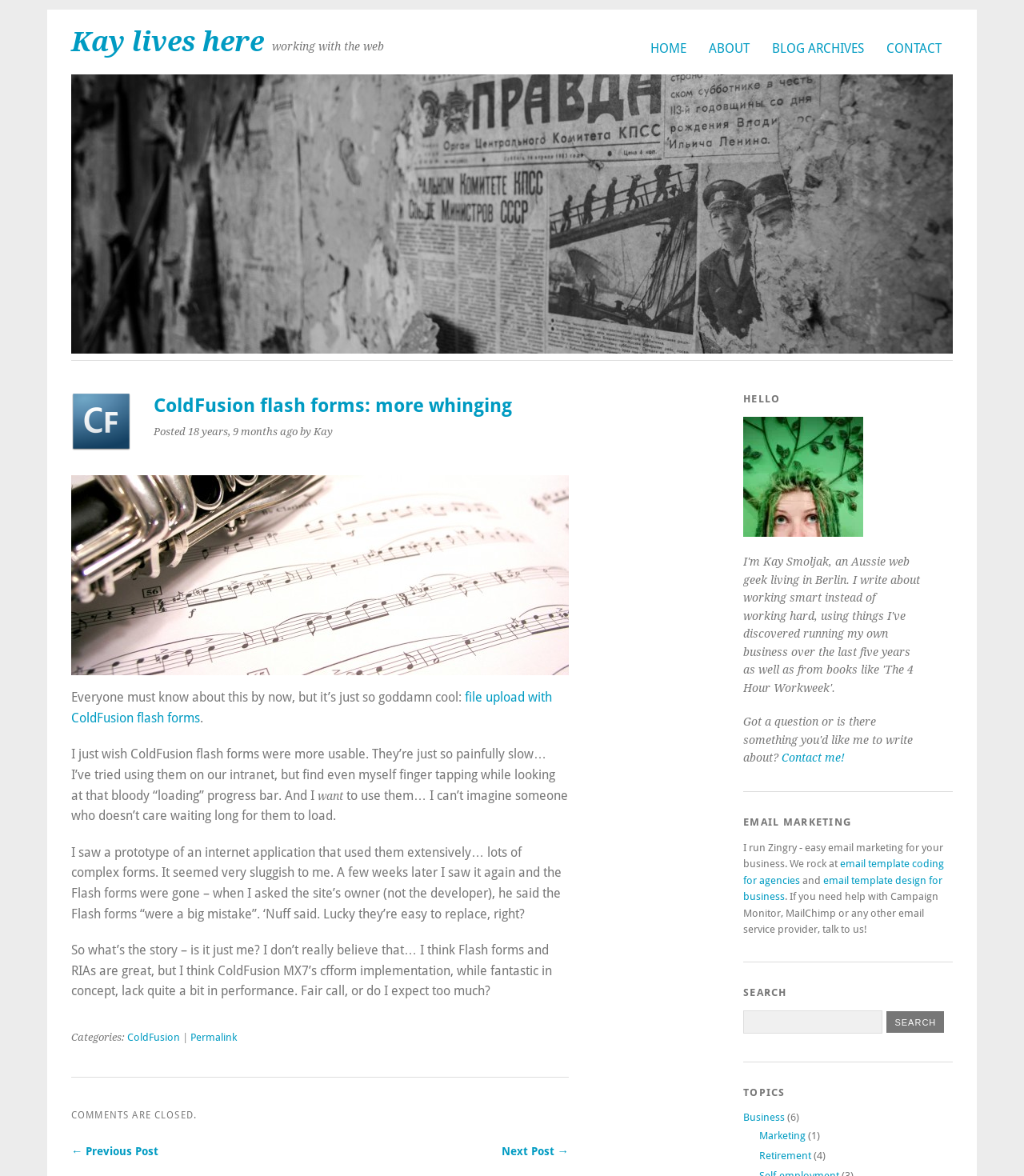How many links are there in the footer section?
Look at the image and answer the question using a single word or phrase.

4